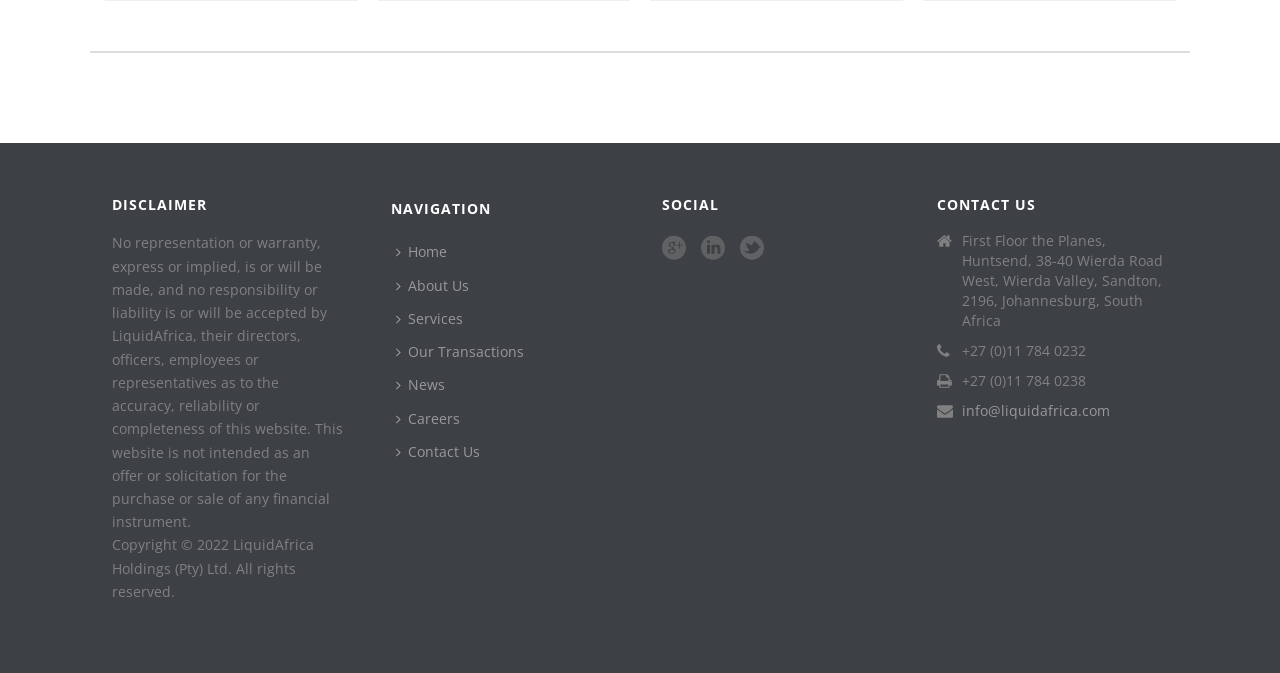Determine the bounding box coordinates for the HTML element mentioned in the following description: "Our Transactions". The coordinates should be a list of four floats ranging from 0 to 1, represented as [left, top, right, bottom].

[0.305, 0.498, 0.421, 0.547]